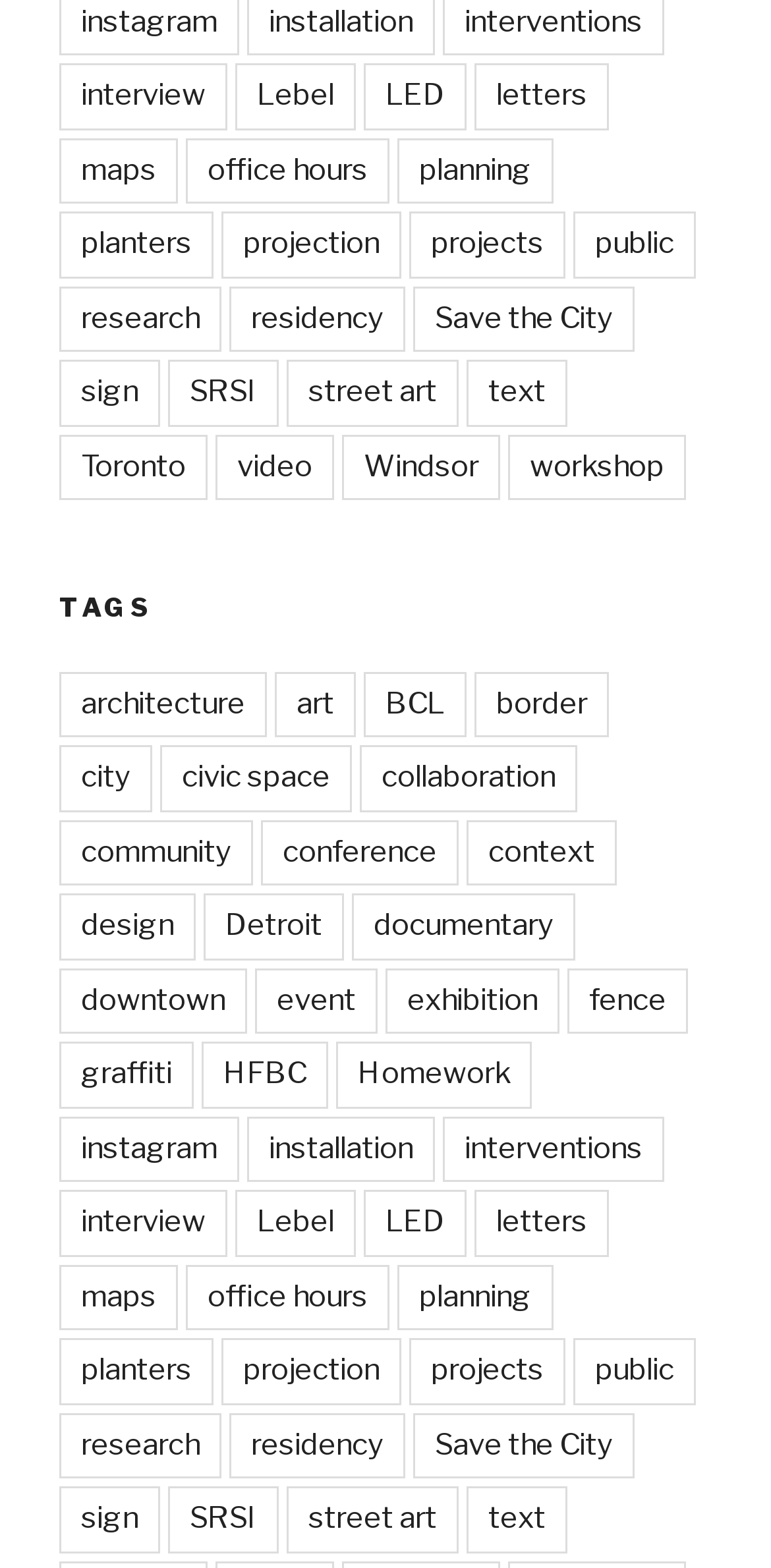Locate the bounding box coordinates of the element that needs to be clicked to carry out the instruction: "visit the 'Save the City' page". The coordinates should be given as four float numbers ranging from 0 to 1, i.e., [left, top, right, bottom].

[0.536, 0.182, 0.823, 0.225]